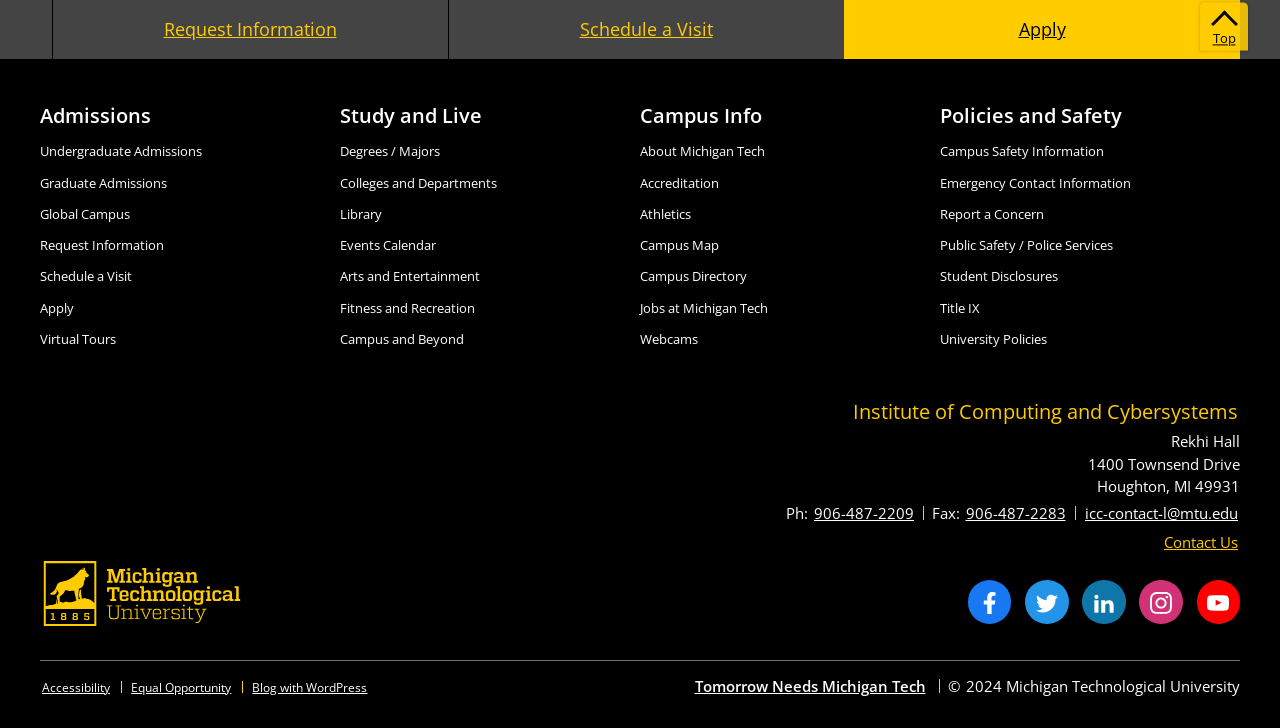Analyze the image and deliver a detailed answer to the question: What is the address of the Institute of Computing and Cybersystems?

I found the answer by looking at the static text '1400 Townsend Drive' and 'Houghton, MI 49931' which are likely to be the address of the Institute of Computing and Cybersystems, located in Rekhi Hall.